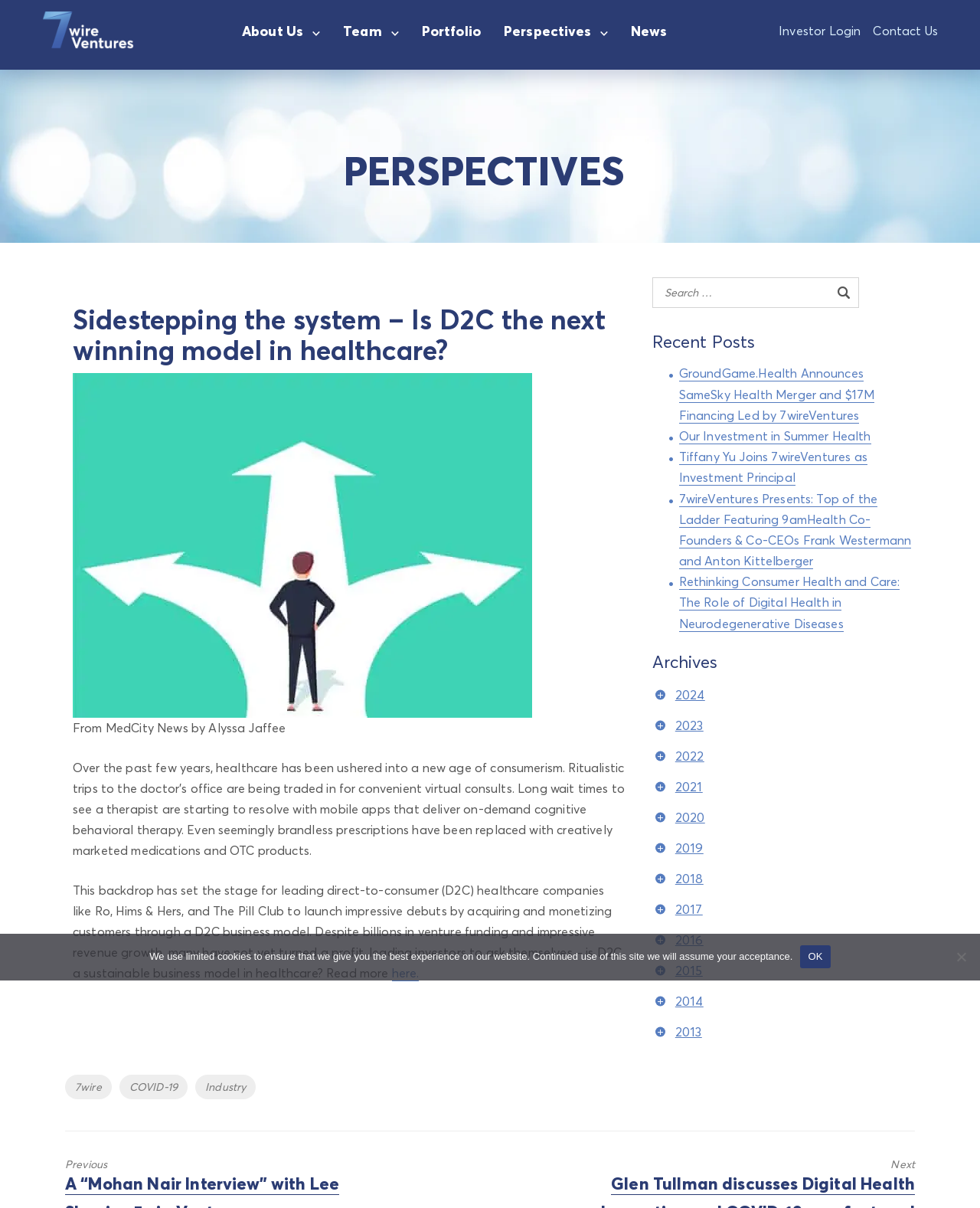Identify the bounding box for the described UI element: "Why CarterBaldwin".

None